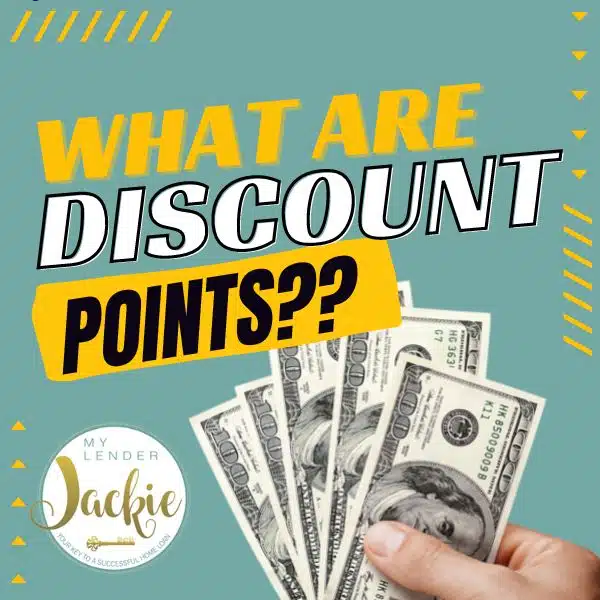What is the name of the lender or financial advisor?
Based on the screenshot, answer the question with a single word or phrase.

My Lender Jackie